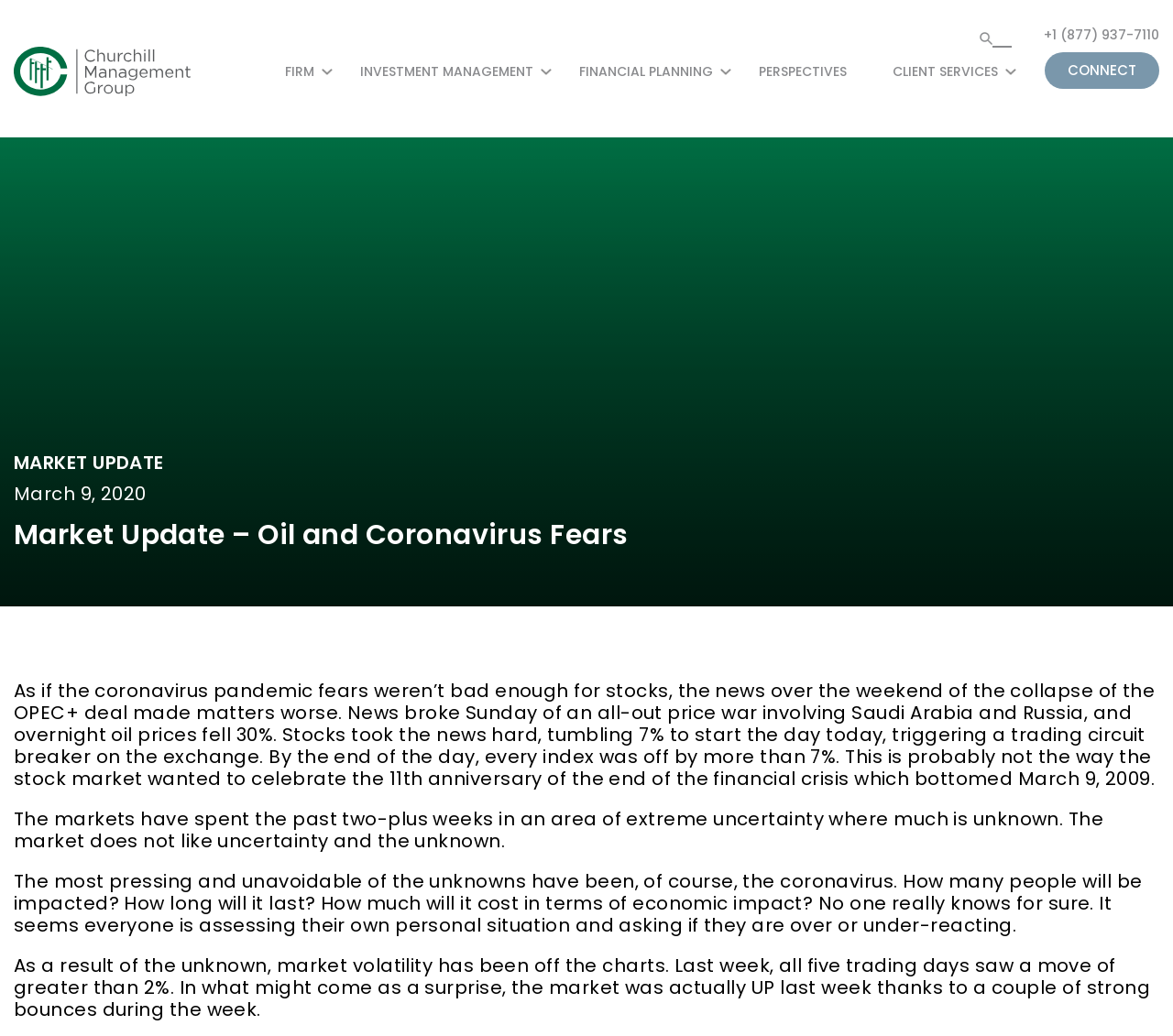Please specify the bounding box coordinates of the region to click in order to perform the following instruction: "View 'Answer Key: A'".

None